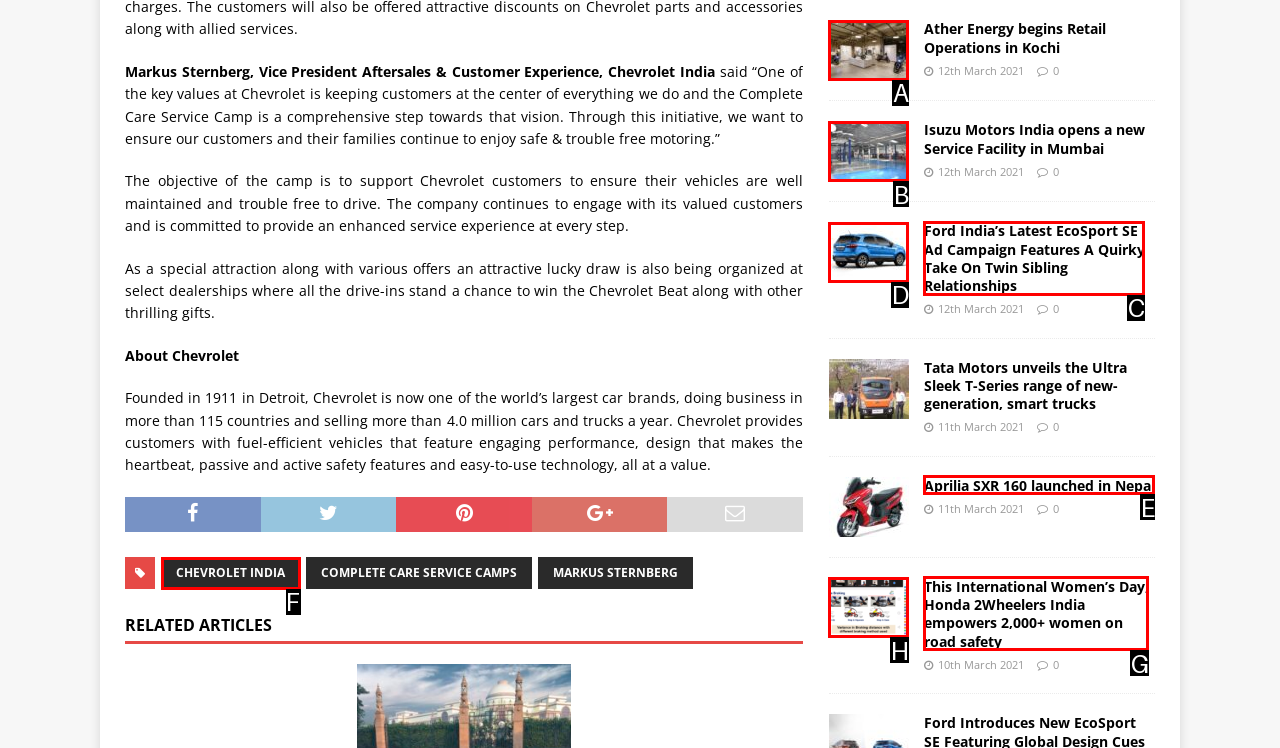Point out the correct UI element to click to carry out this instruction: Check the news about Isuzu Motors India opens a new Service Facility in Mumbai
Answer with the letter of the chosen option from the provided choices directly.

B